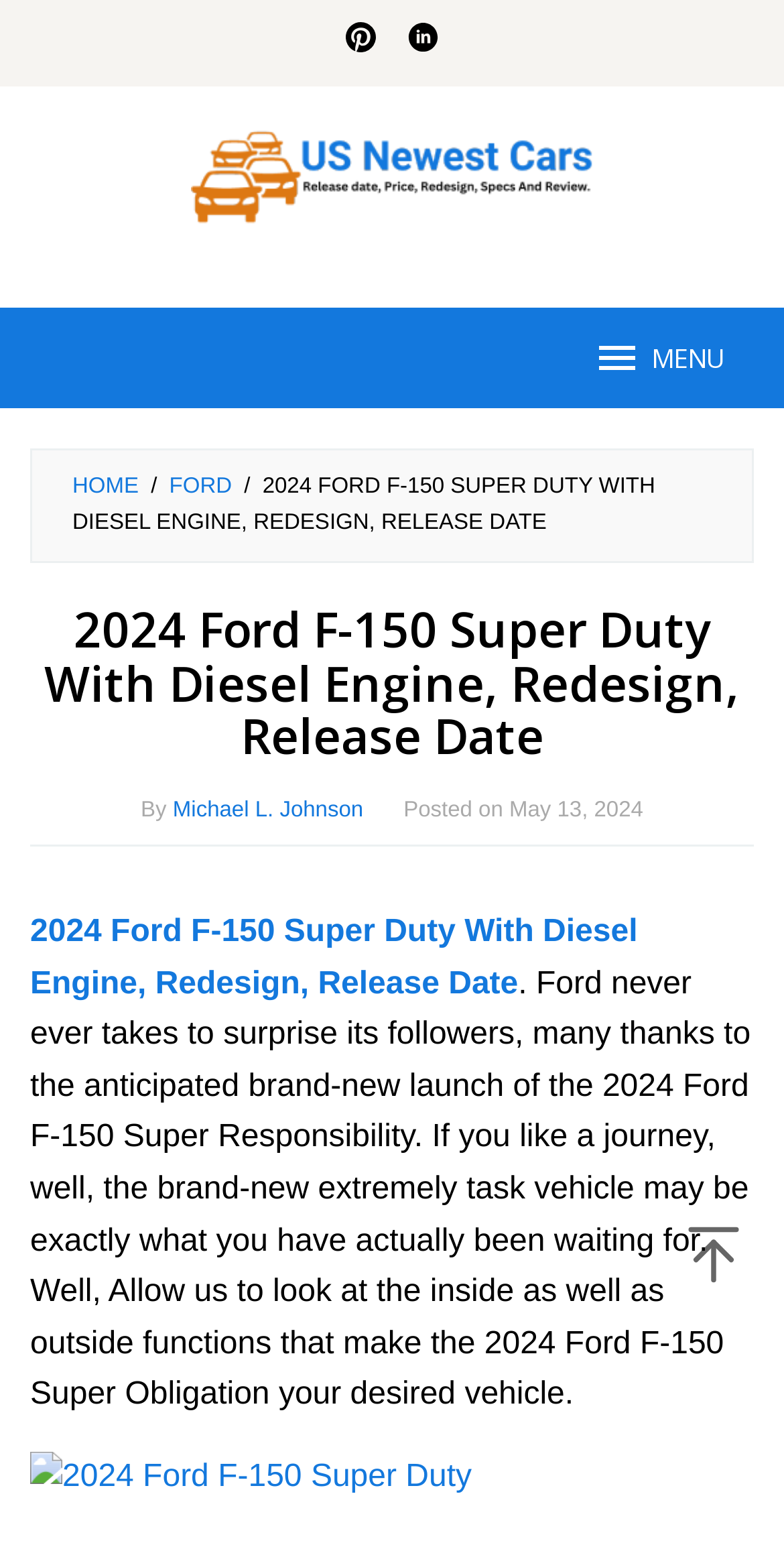Provide a one-word or one-phrase answer to the question:
What is the category of the webpage?

US Newest Cars